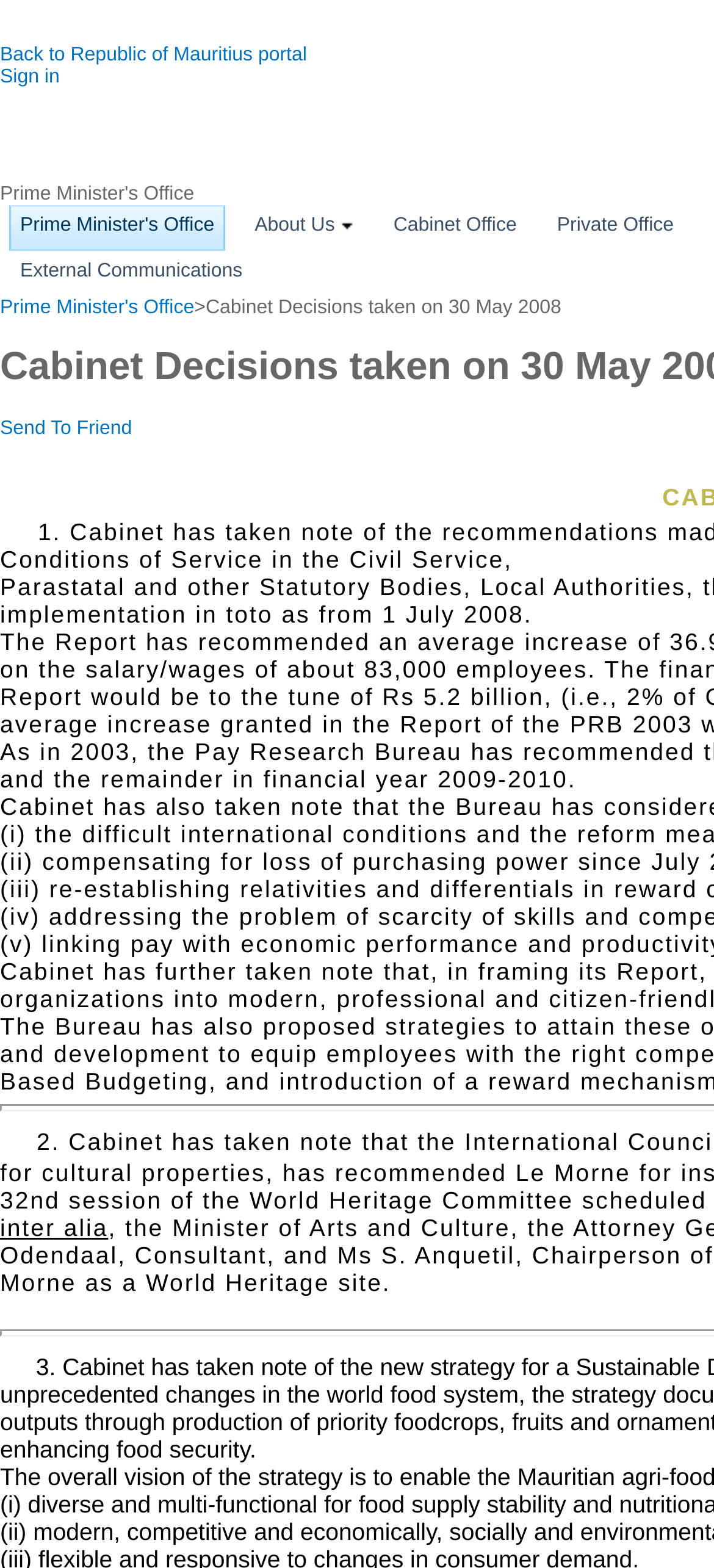What is the title of the cabinet decision?
Could you please answer the question thoroughly and with as much detail as possible?

I found the title of the cabinet decision by looking at the static text element that follows the '>' symbol, which indicates it is a subheading. The text of the element is 'Cabinet Decisions taken on 30 May 2008'.